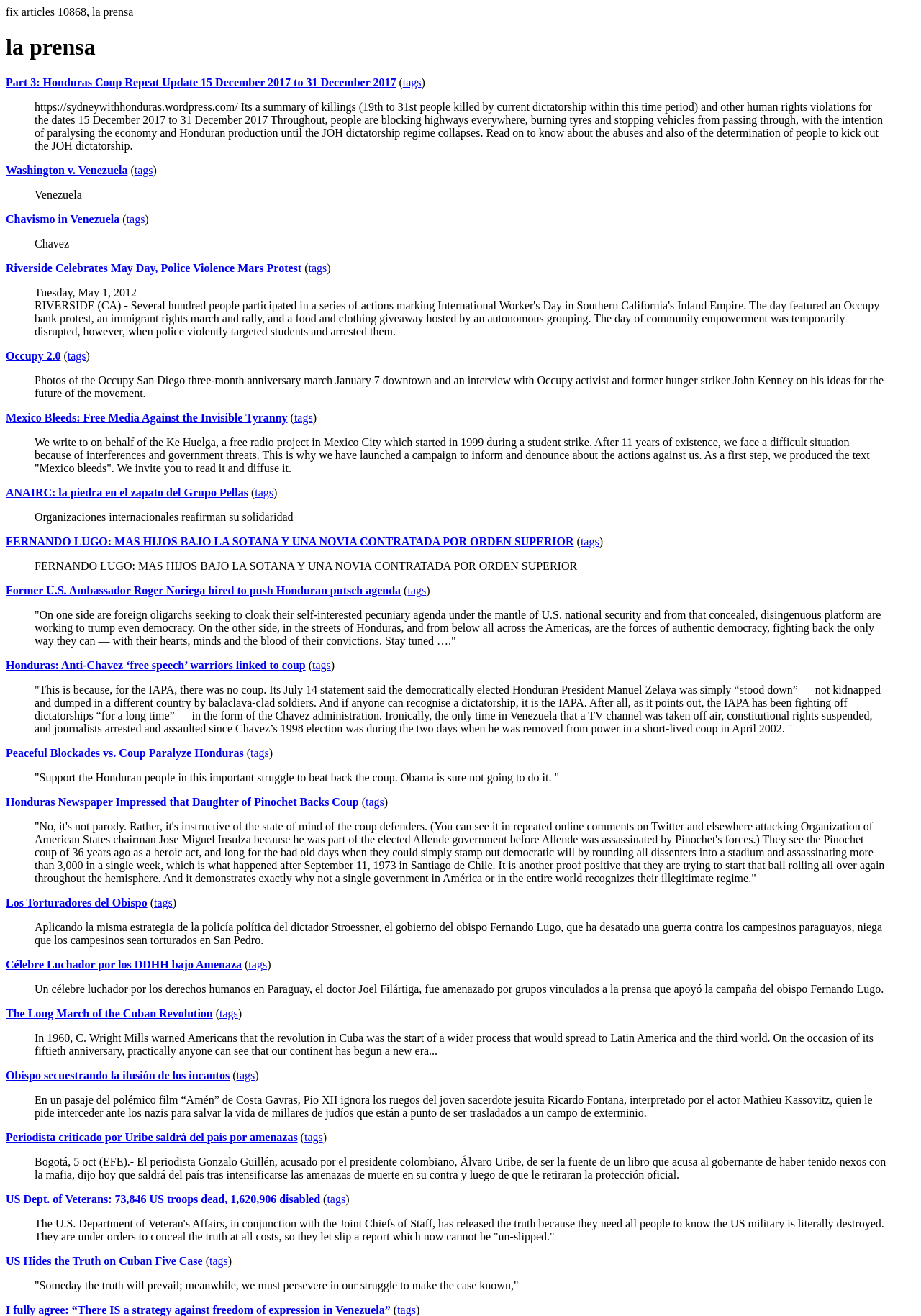Locate the UI element described as follows: "Occupy 2.0". Return the bounding box coordinates as four float numbers between 0 and 1 in the order [left, top, right, bottom].

[0.006, 0.266, 0.066, 0.275]